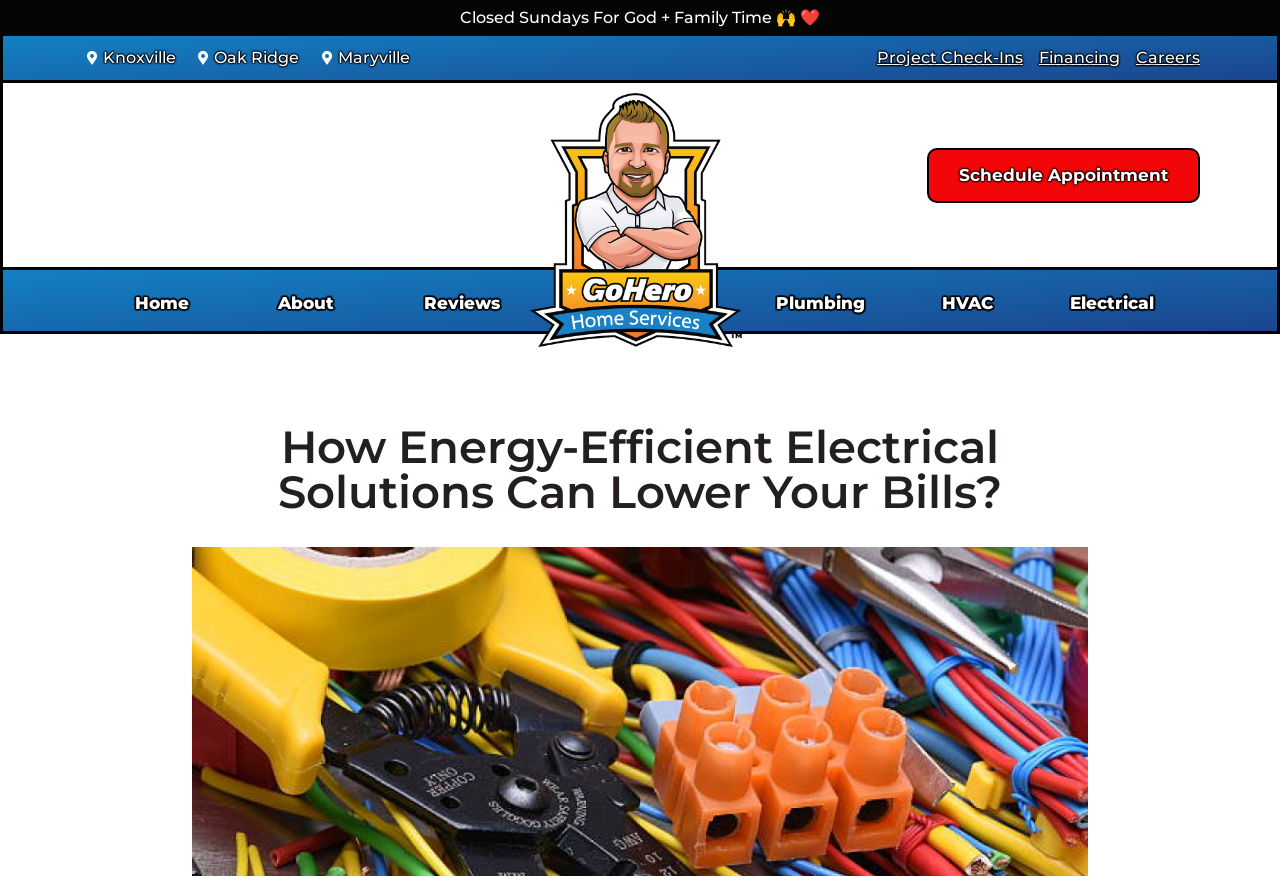Please respond to the question using a single word or phrase:
How many main navigation links are there?

7